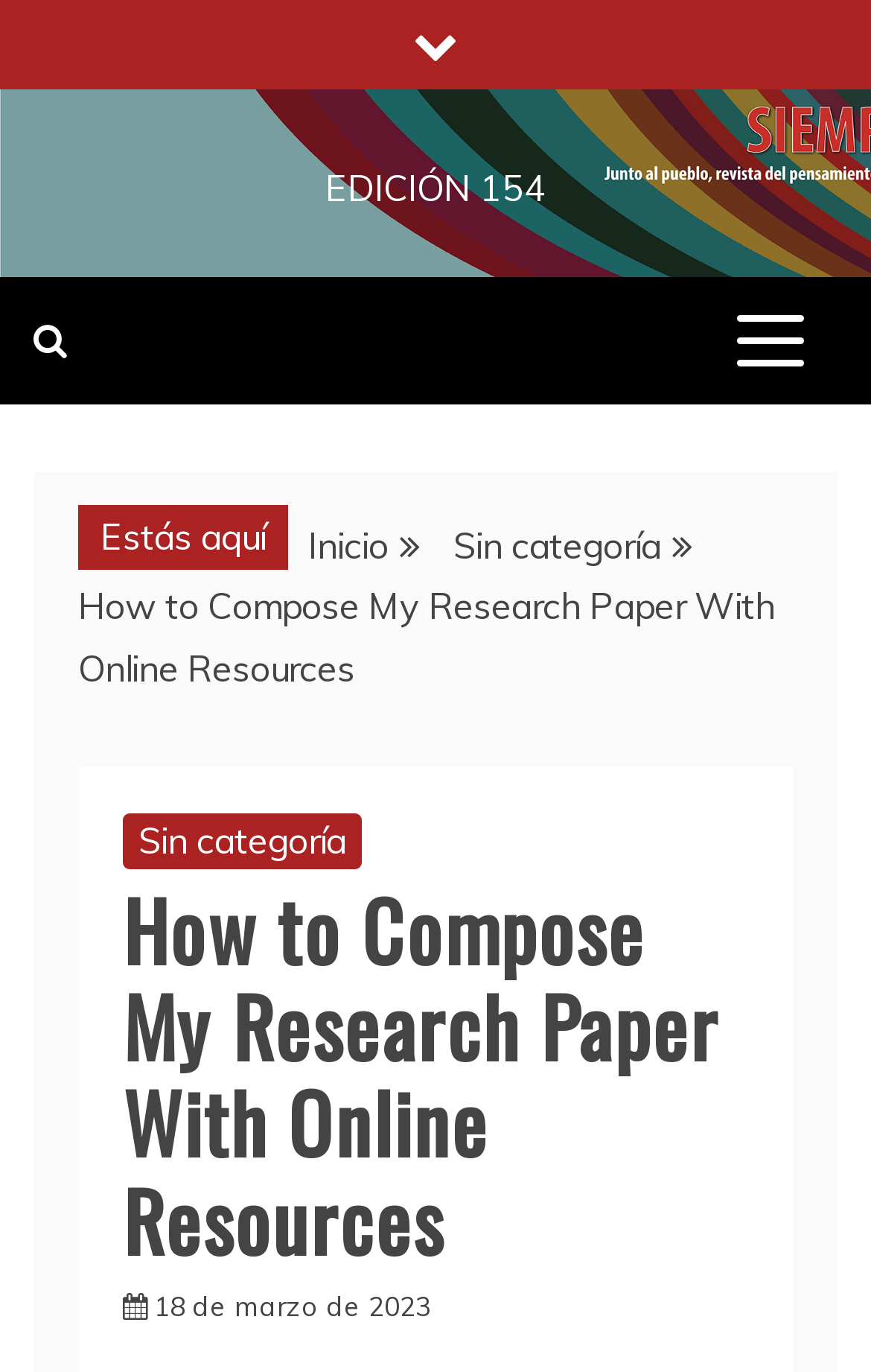Identify the bounding box coordinates for the UI element described by the following text: "Inicio". Provide the coordinates as four float numbers between 0 and 1, in the format [left, top, right, bottom].

[0.354, 0.381, 0.446, 0.414]